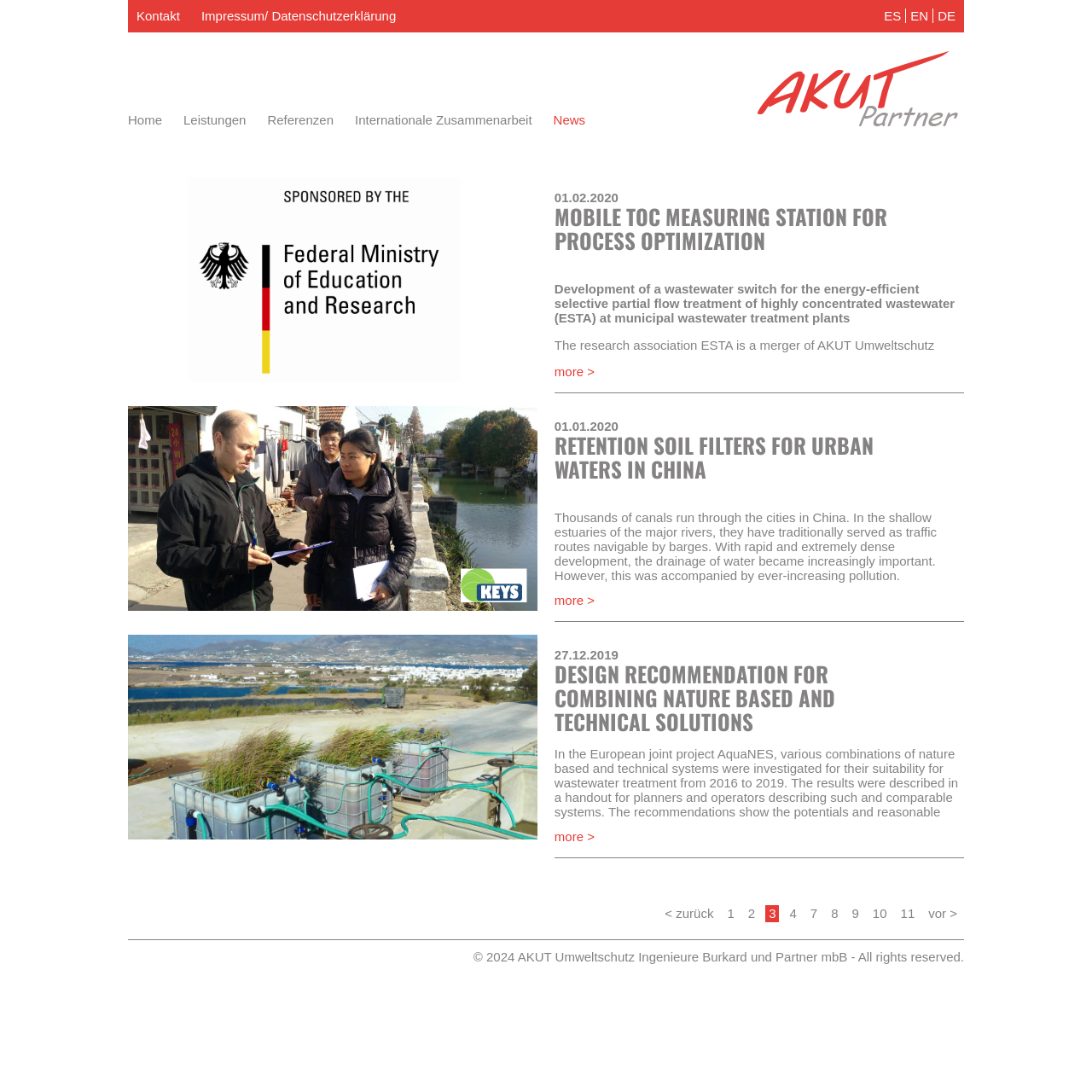Can you look at the image and give a comprehensive answer to the question:
What is the date of the first news article?

I looked for the earliest date mentioned in the StaticText elements, which are used to display text on the webpage. The first news article has a date of 01.02.2020, which is mentioned in the StaticText element with the text '01.02.2020'.